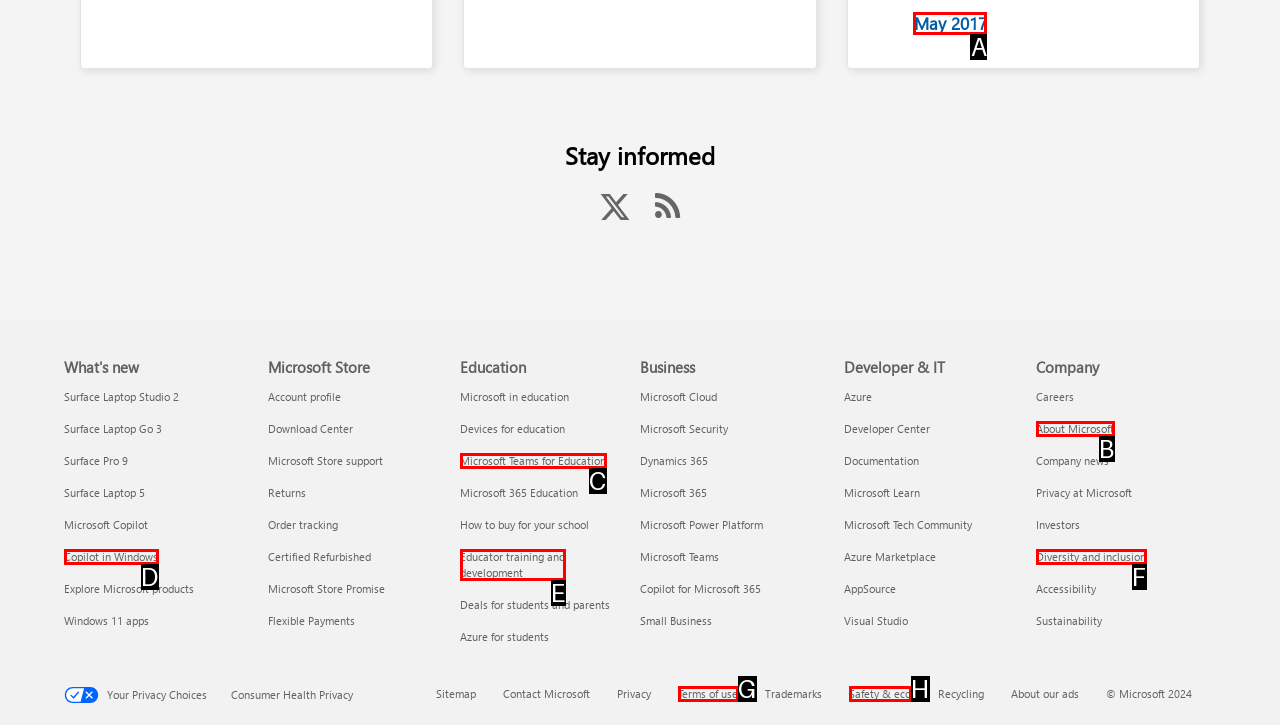Decide which HTML element to click to complete the task: Click on 'May 2017' Provide the letter of the appropriate option.

A